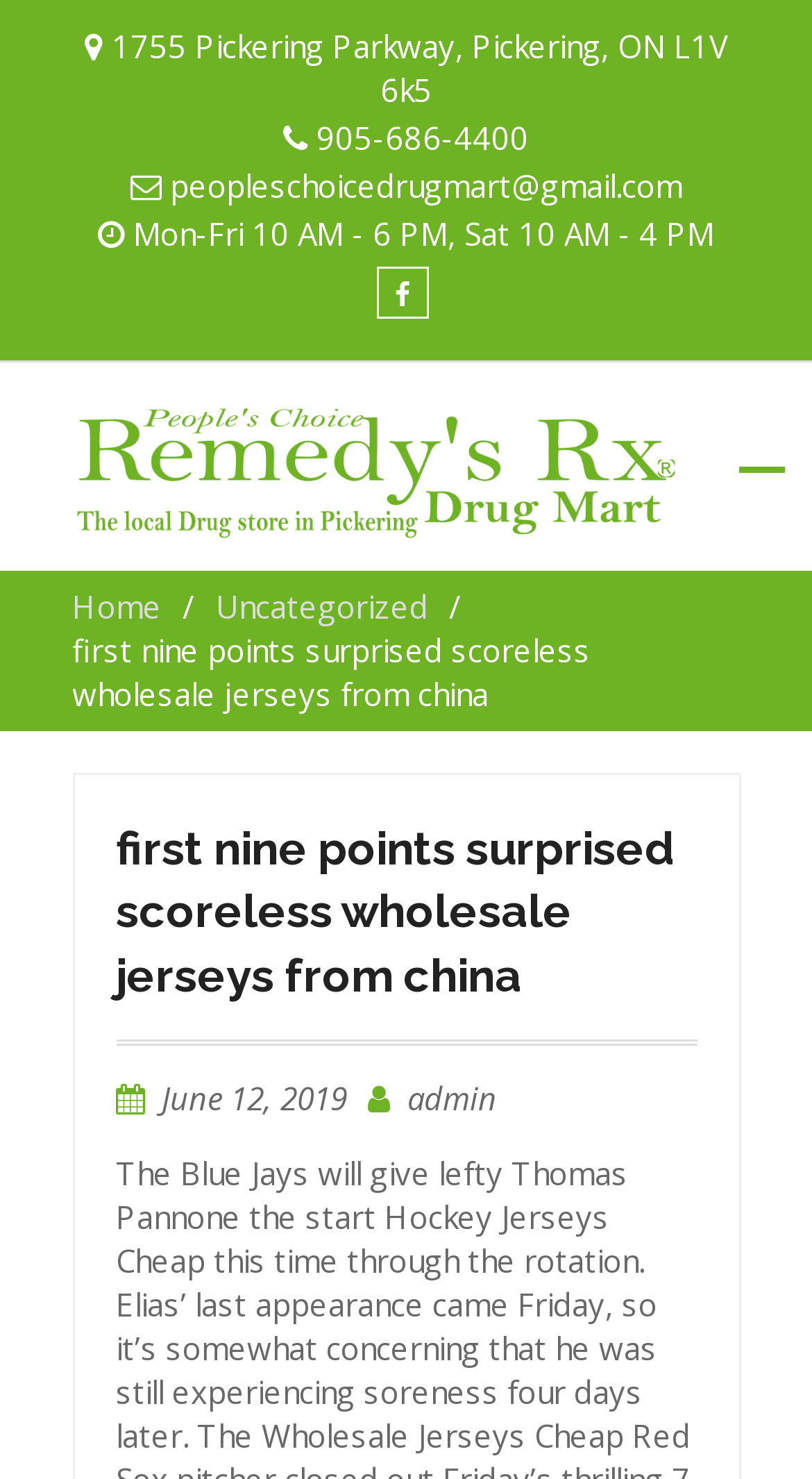Locate and provide the bounding box coordinates for the HTML element that matches this description: "Uncategorized".

[0.265, 0.395, 0.527, 0.423]